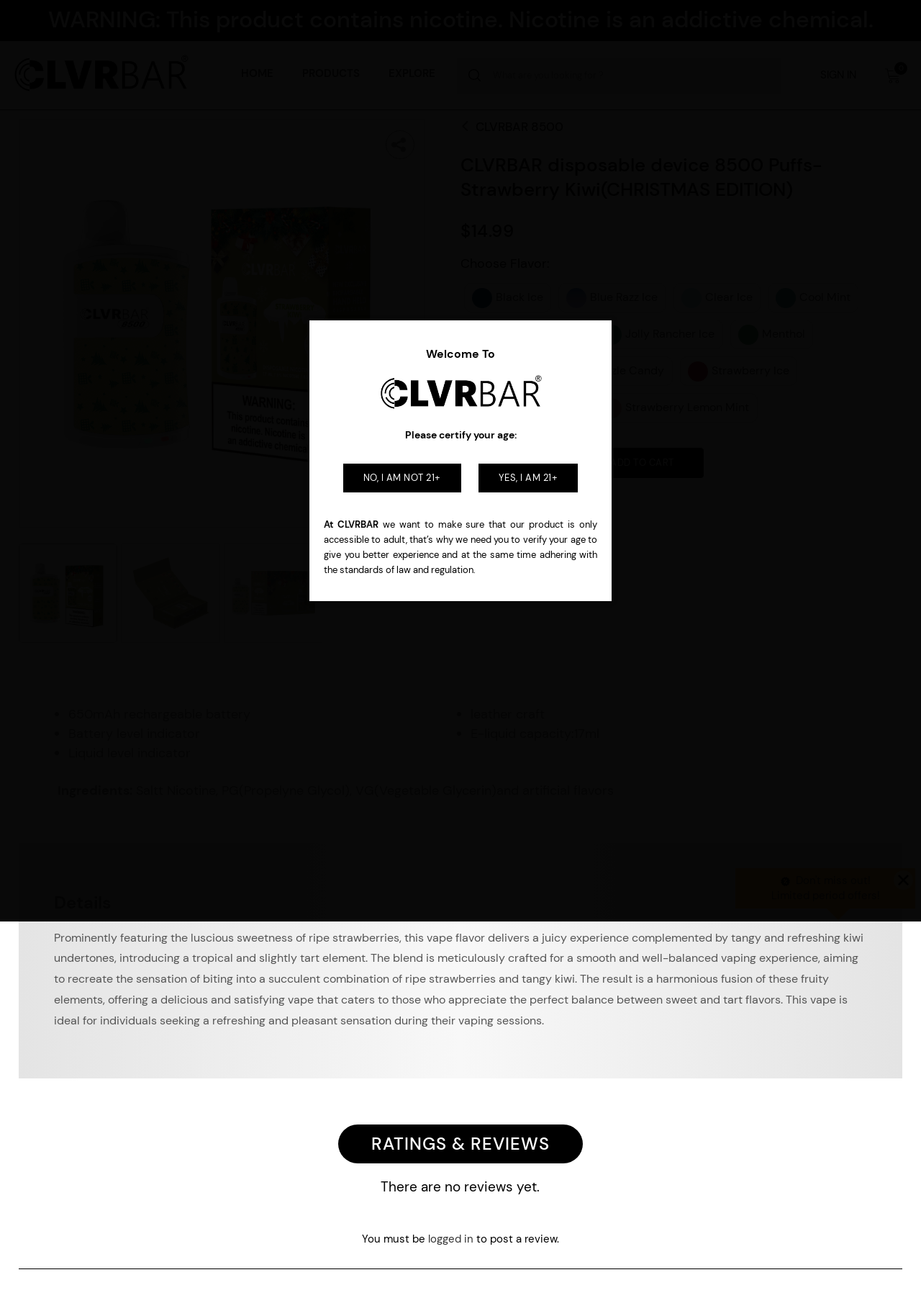Show the bounding box coordinates of the region that should be clicked to follow the instruction: "Add the product to your cart."

[0.63, 0.34, 0.764, 0.363]